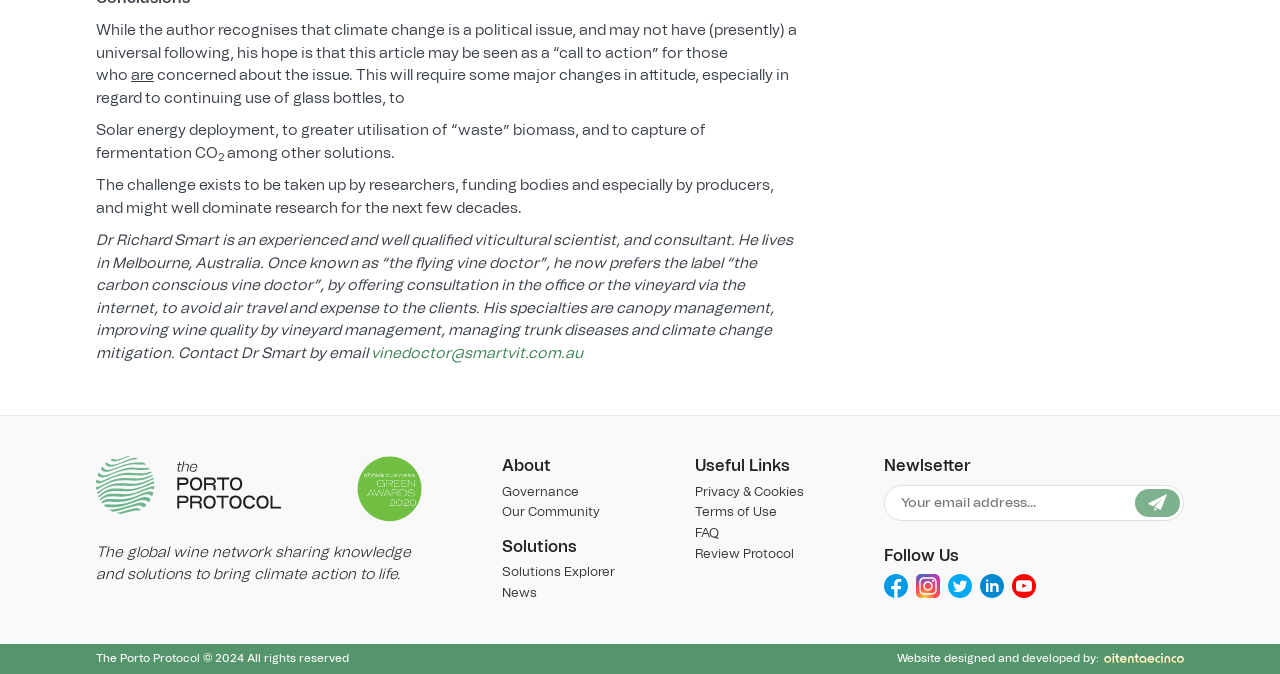Determine the bounding box coordinates for the area you should click to complete the following instruction: "Enter your email address in the newsletter textbox".

[0.691, 0.719, 0.925, 0.773]